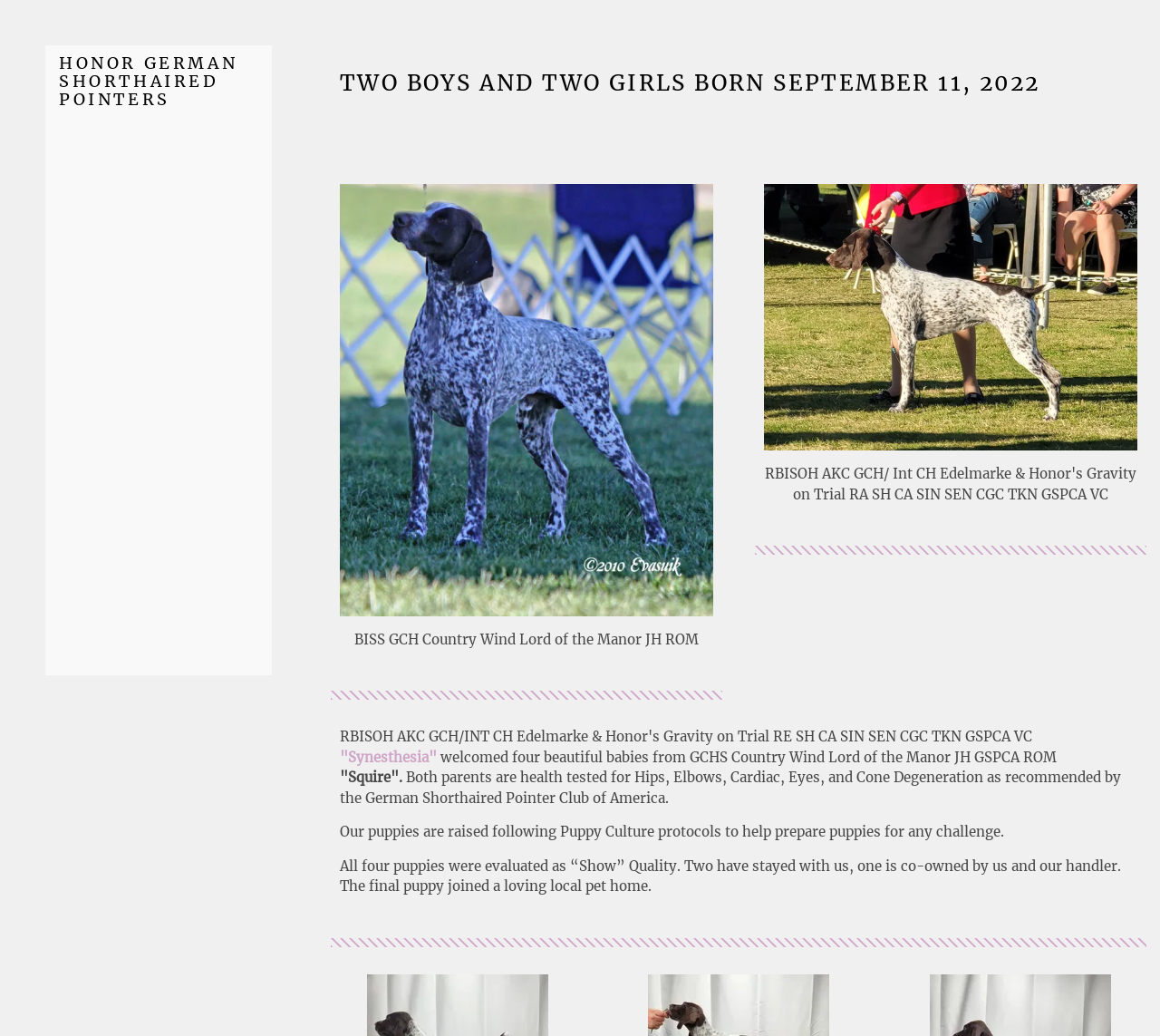What is the name of the mother of the puppies?
Please provide a comprehensive answer based on the contents of the image.

The link 'Synesthesia' and the context of the webpage suggest that Synesthesia is the mother of the puppies.